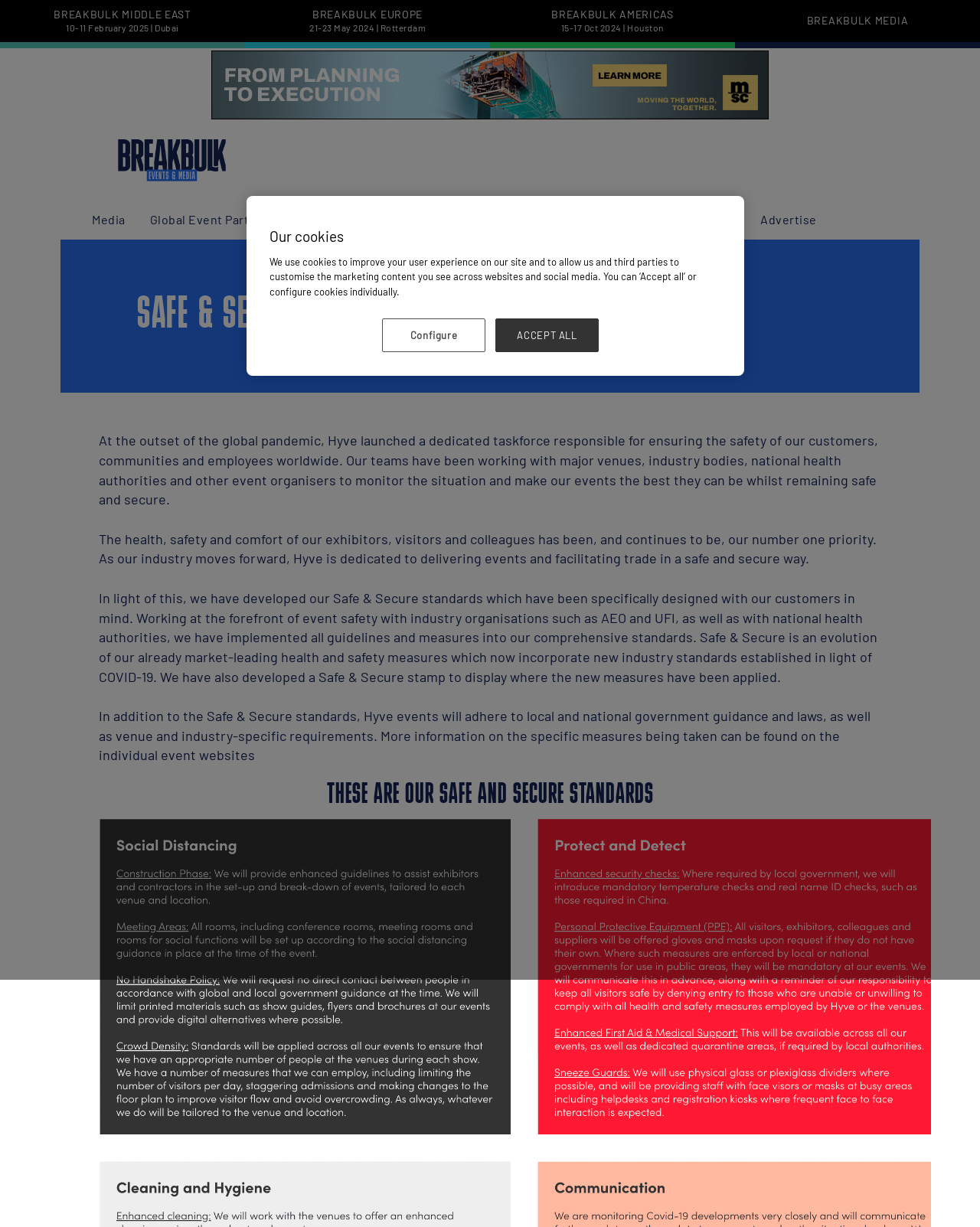Respond to the following query with just one word or a short phrase: 
What is the name of the event in the Middle East?

BREAKBULK MIDDLE EAST